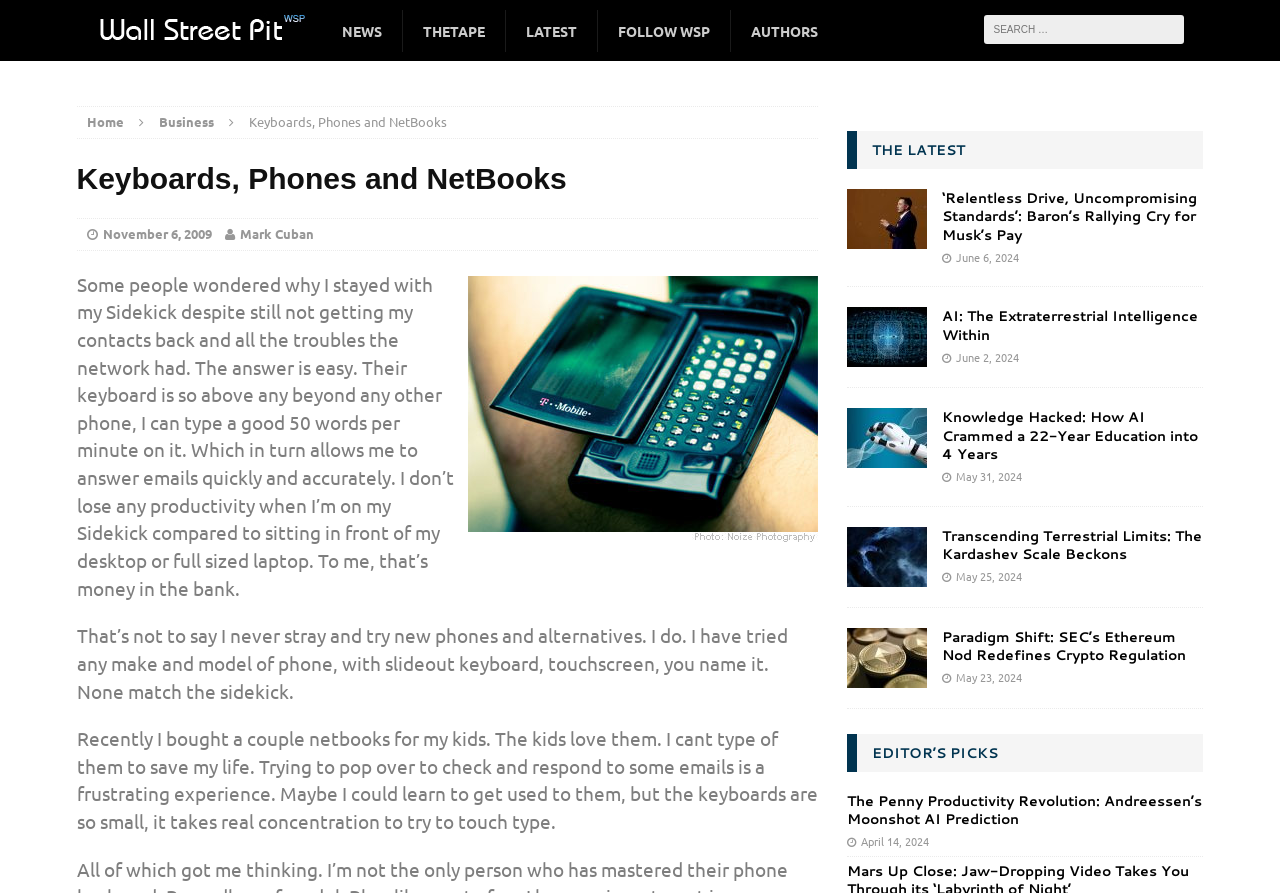Please identify the coordinates of the bounding box for the clickable region that will accomplish this instruction: "Go to NEWS page".

[0.251, 0.011, 0.314, 0.059]